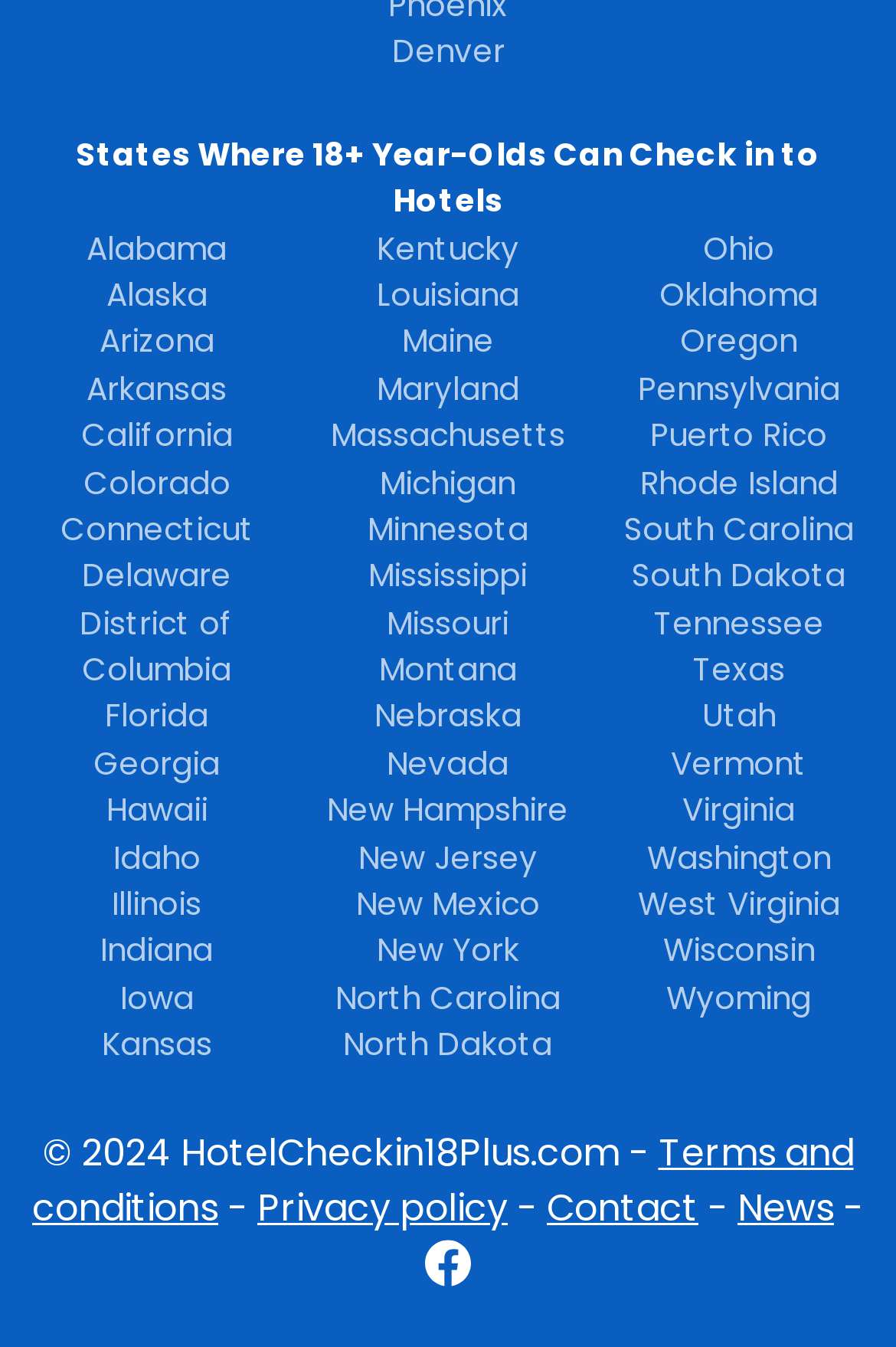Highlight the bounding box coordinates of the element you need to click to perform the following instruction: "Visit the contact page."

[0.61, 0.876, 0.779, 0.916]